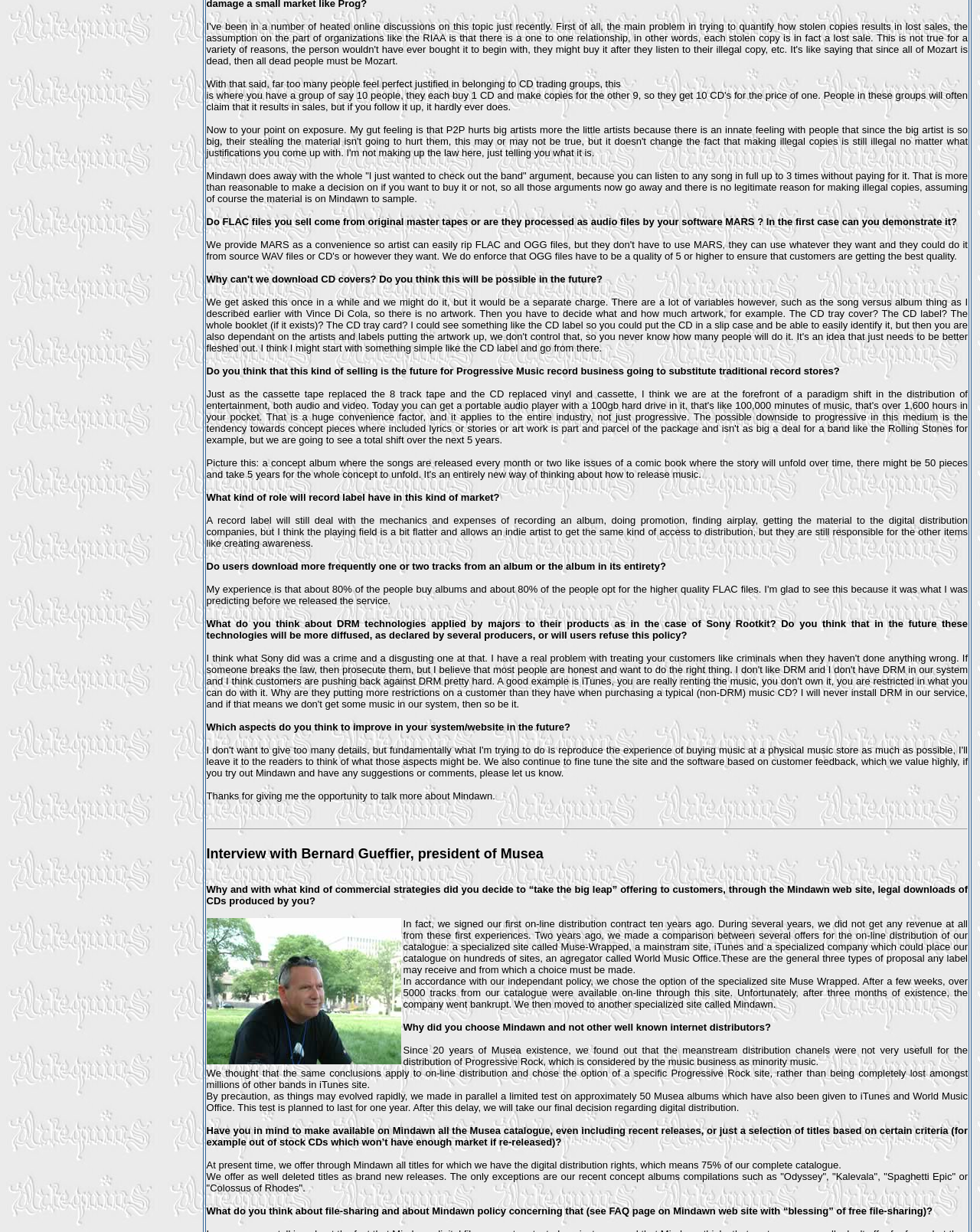Reply to the question with a single word or phrase:
What percentage of Musea's catalogue is available on Mindawn?

75%